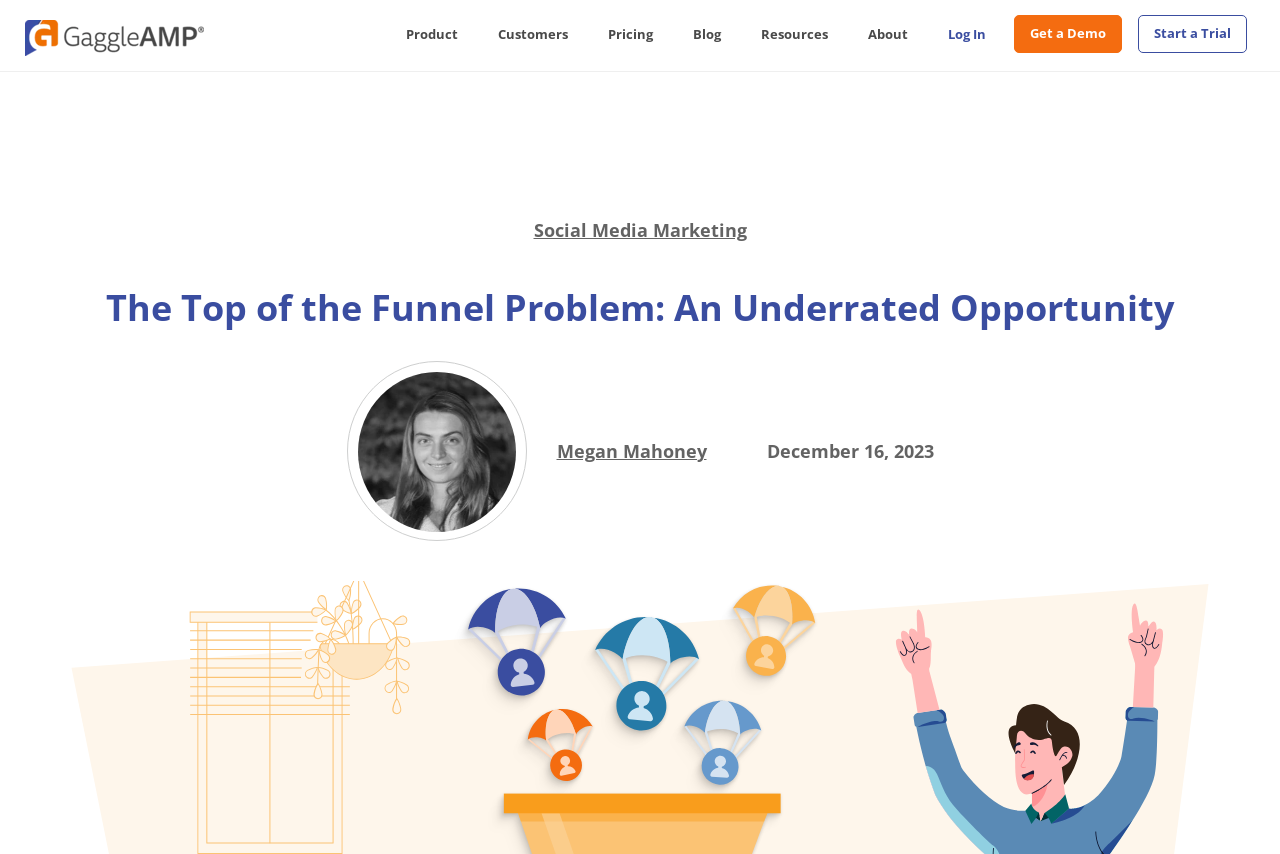Please identify the bounding box coordinates of the area that needs to be clicked to follow this instruction: "Get a Demo".

[0.792, 0.018, 0.877, 0.061]